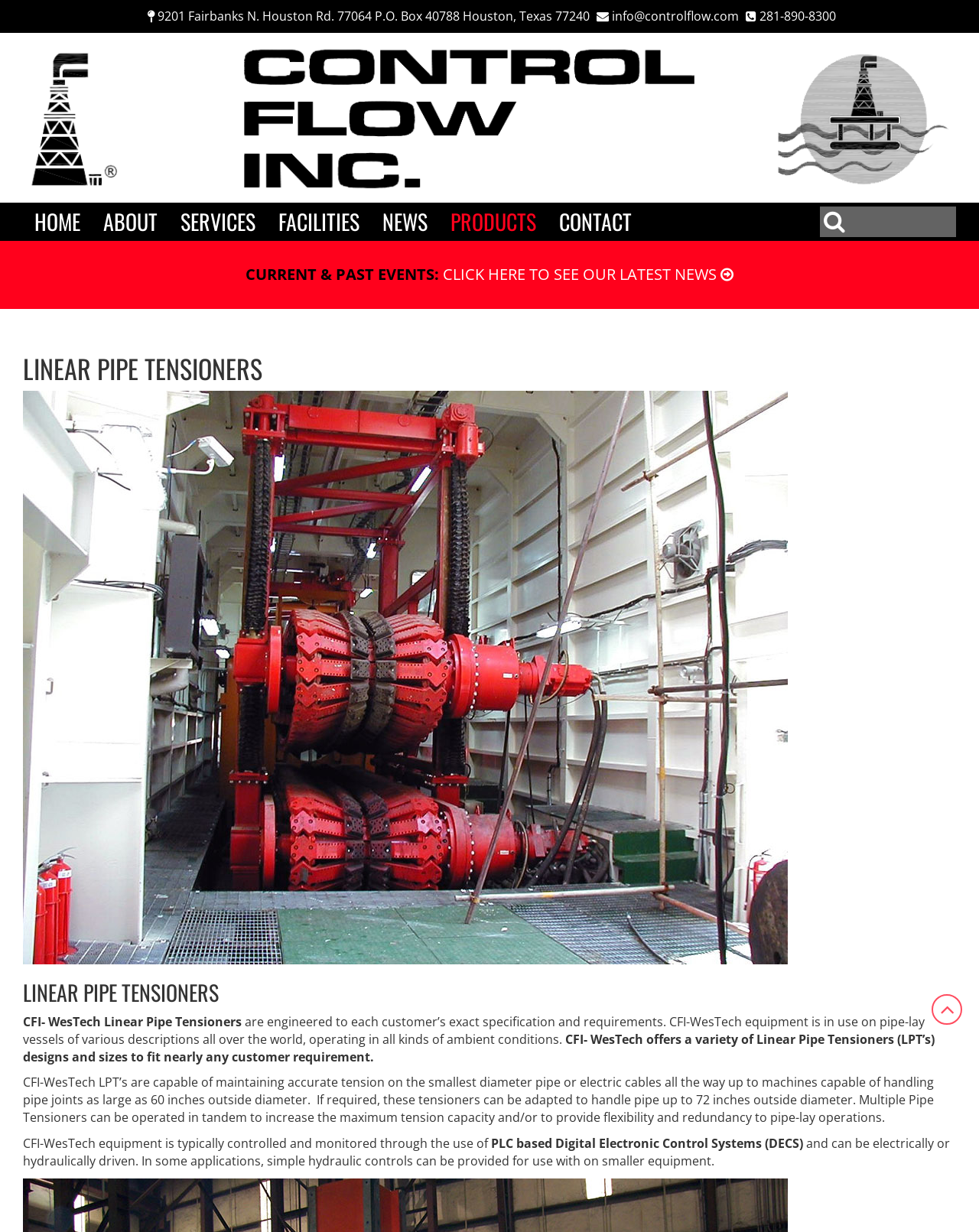How many inches can the pipe tensioners handle?
Offer a detailed and full explanation in response to the question.

The webpage states that CFI-WesTech LPT's can handle pipe joints as large as 60 inches outside diameter, and if required, can be adapted to handle pipe up to 72 inches outside diameter.